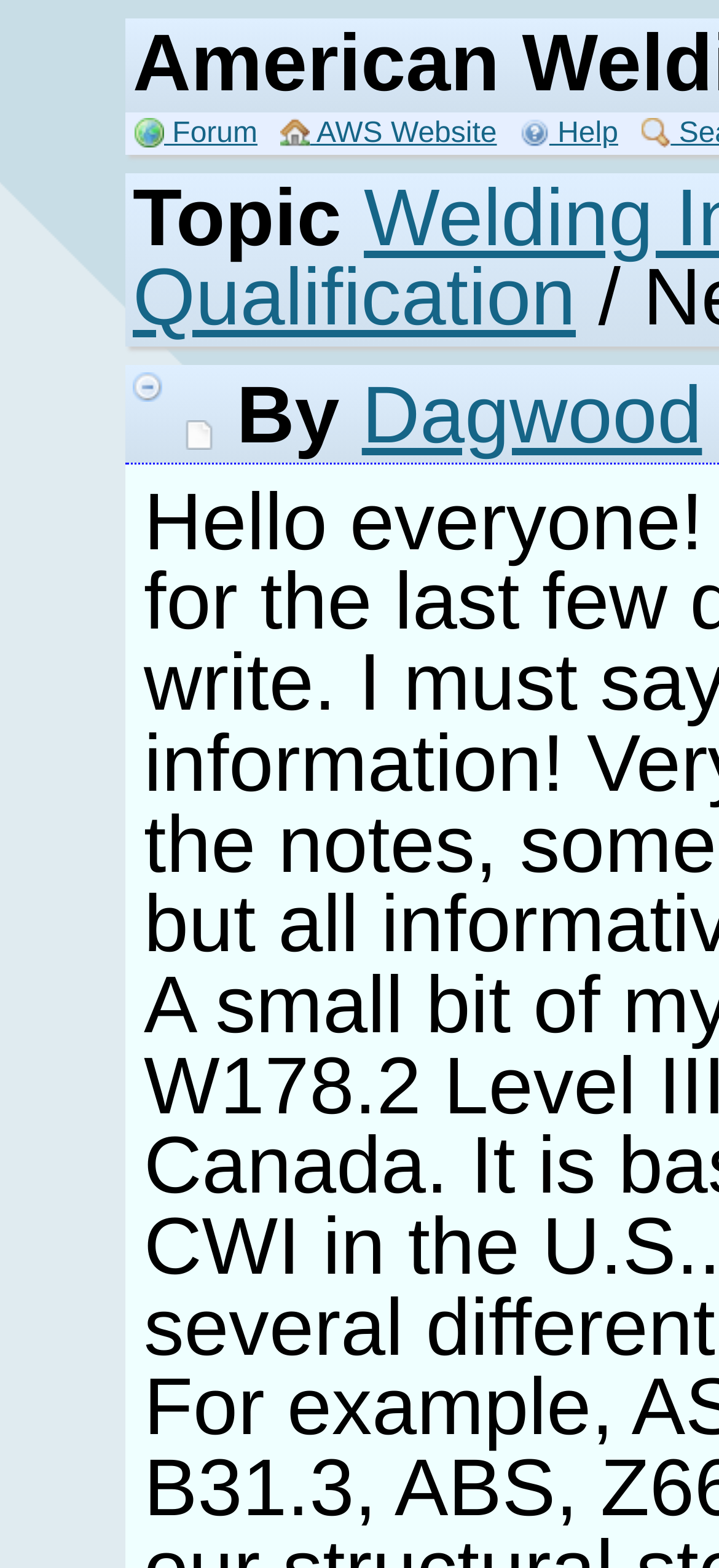What is the topic related to?
Please answer the question as detailed as possible.

I found the 'Topic' static text, which is next to the 'Forum' link, so I inferred that the topic is related to the forum.